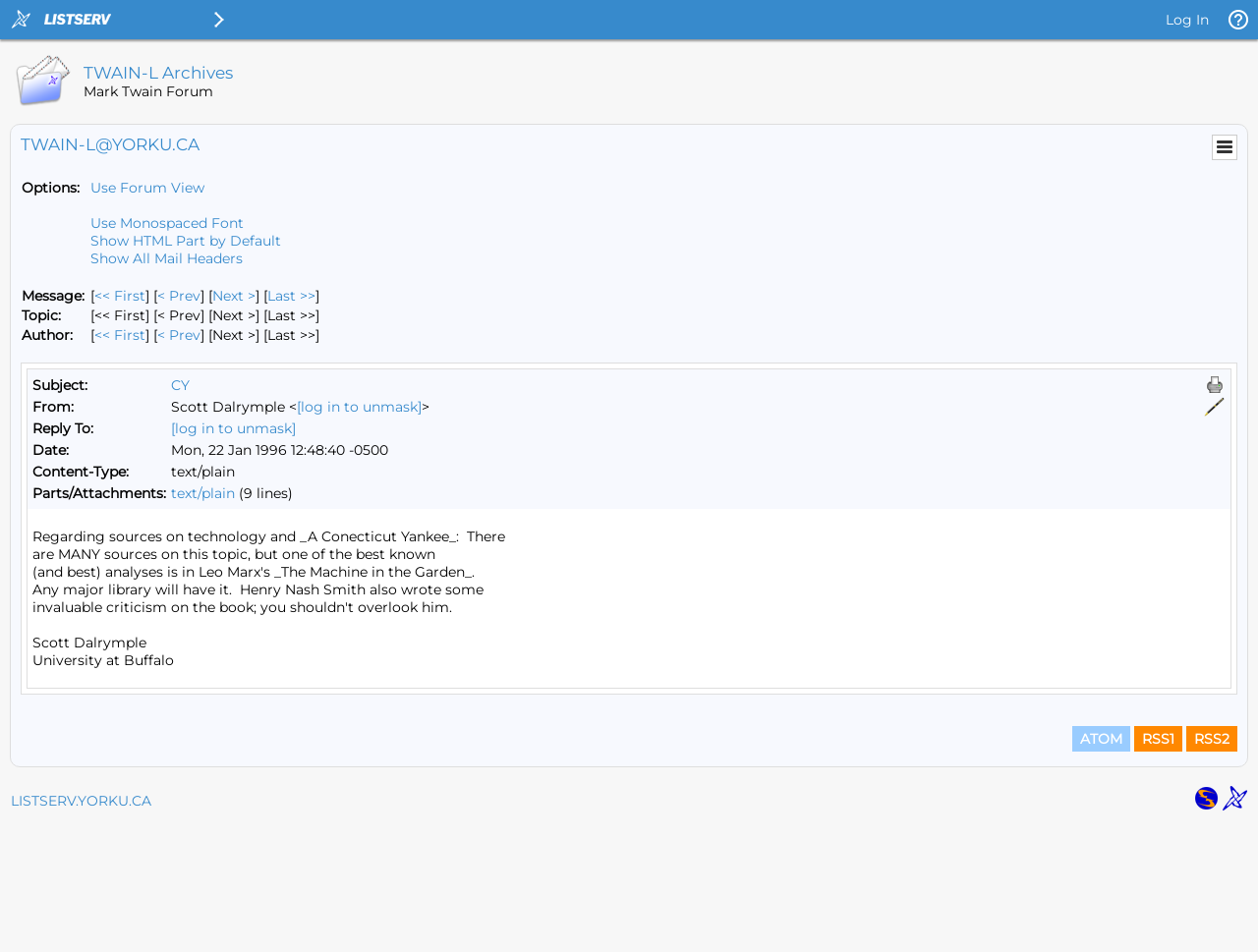Please specify the bounding box coordinates of the clickable section necessary to execute the following command: "Contact Mark R. Brengelman".

None